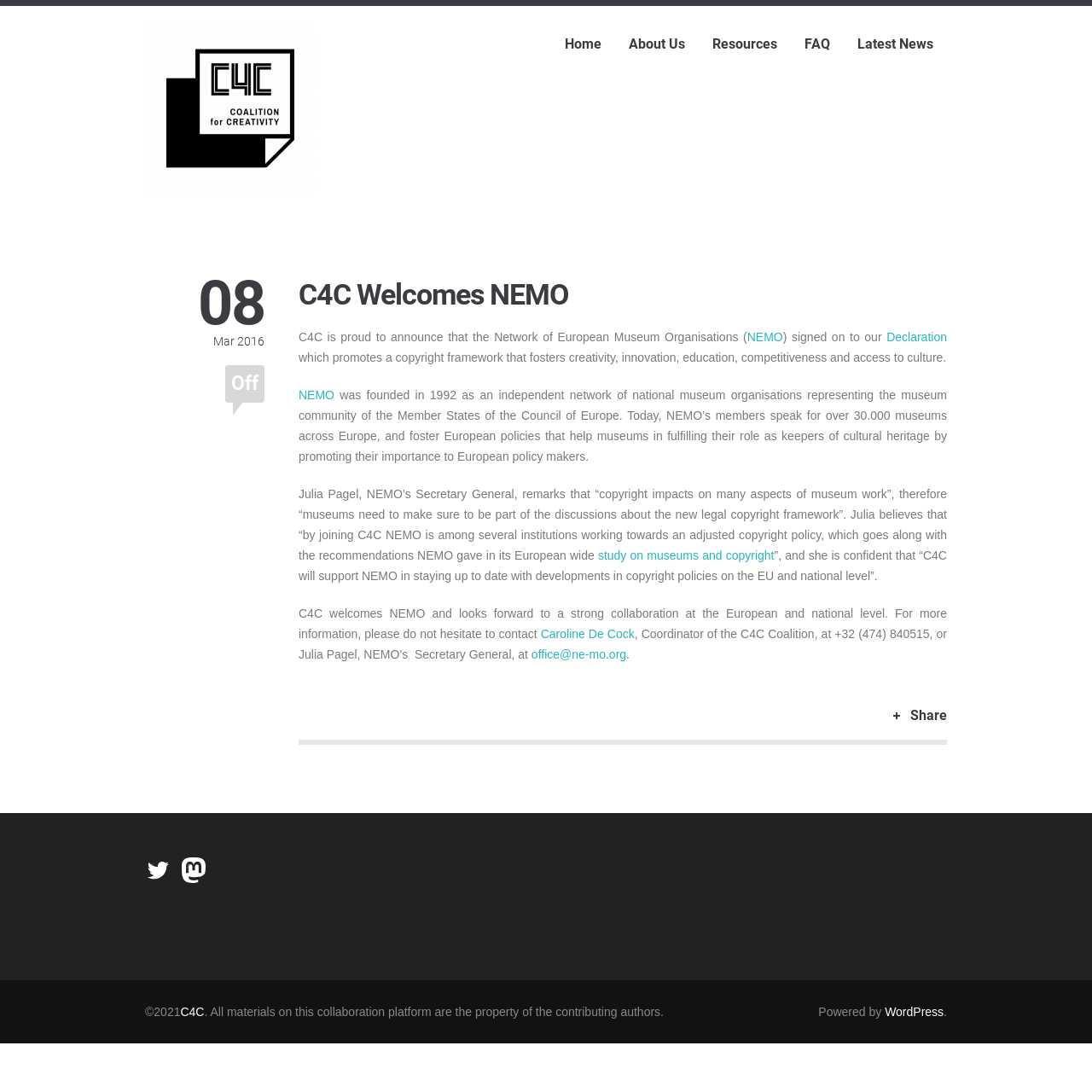What is C4C proud to announce?
Please provide a comprehensive answer based on the details in the screenshot.

Based on the webpage content, C4C is proud to announce that NEMO, the Network of European Museum Organisations, has signed on to the Declaration, which promotes a copyright framework that fosters creativity, innovation, education, competitiveness, and access to culture.